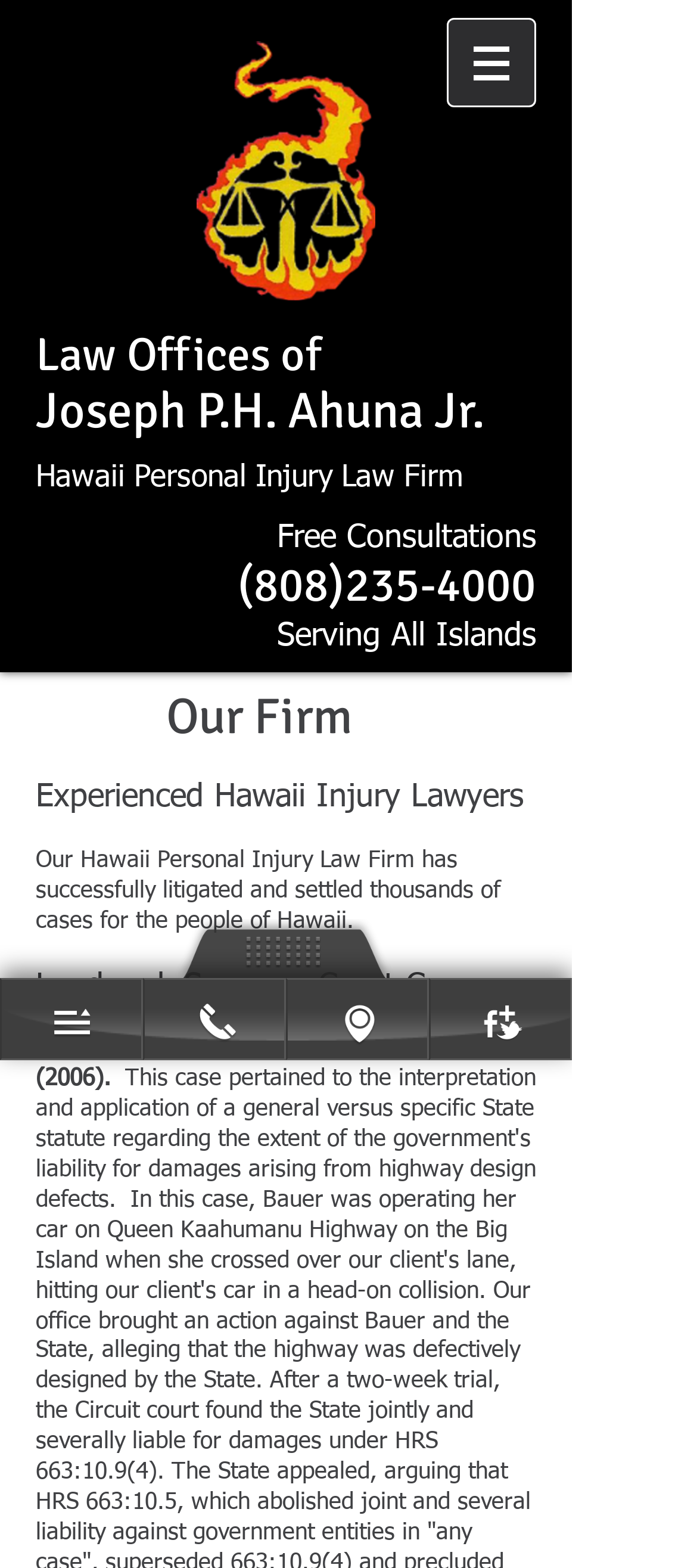Identify the bounding box for the element characterized by the following description: "Hawaii Personal Injury Law Firm".

[0.051, 0.295, 0.664, 0.315]